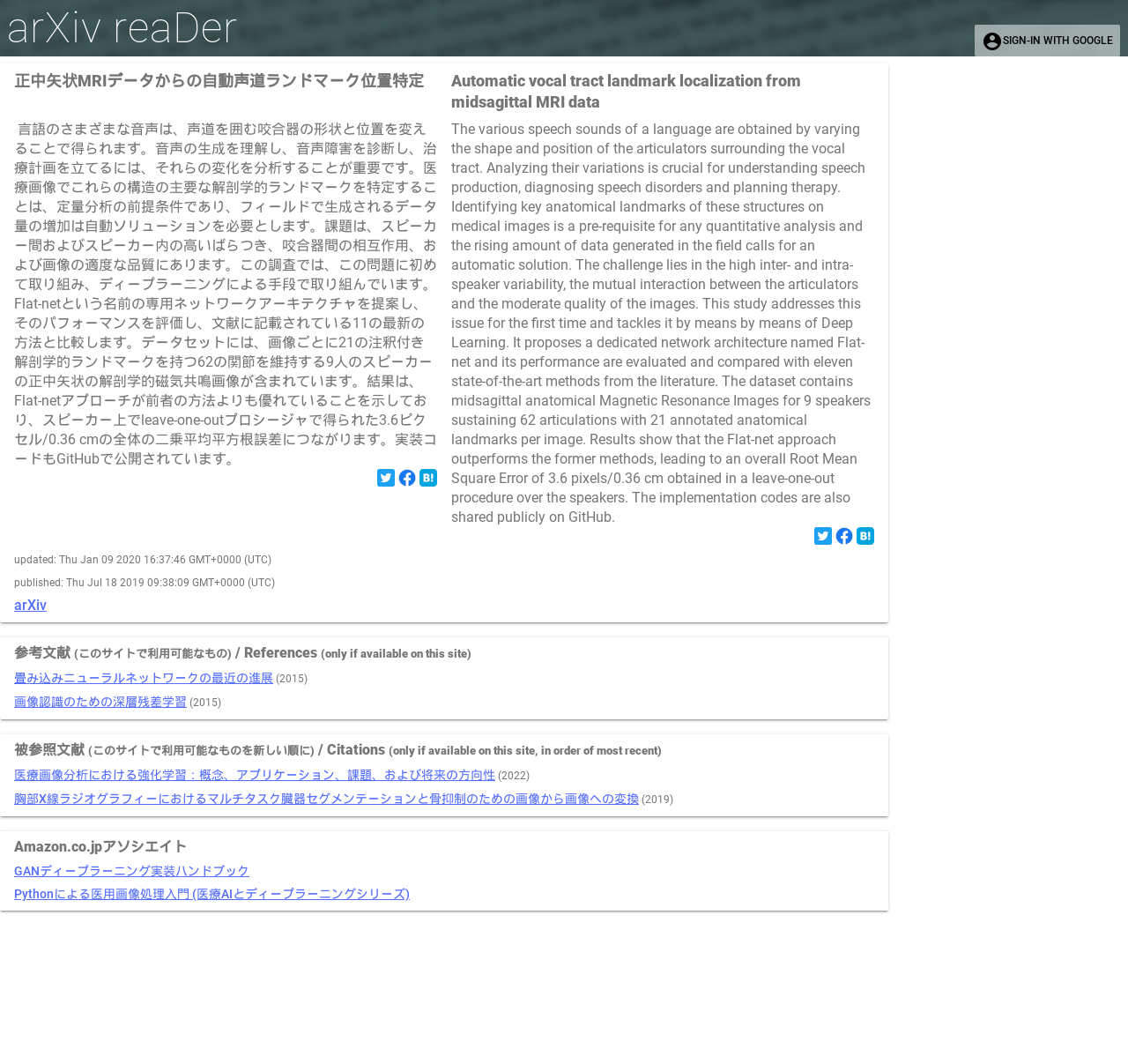How many speakers are included in the dataset?
Give a one-word or short phrase answer based on the image.

9